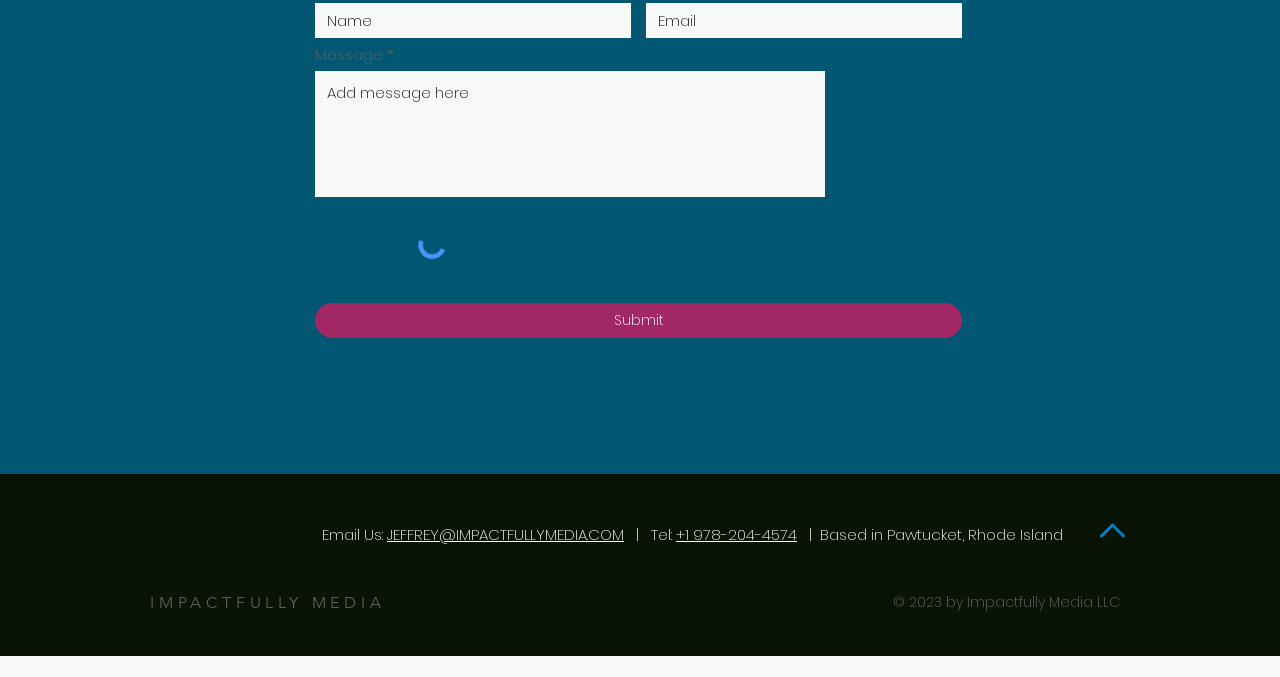Please mark the bounding box coordinates of the area that should be clicked to carry out the instruction: "Click the submit button".

[0.246, 0.447, 0.752, 0.499]